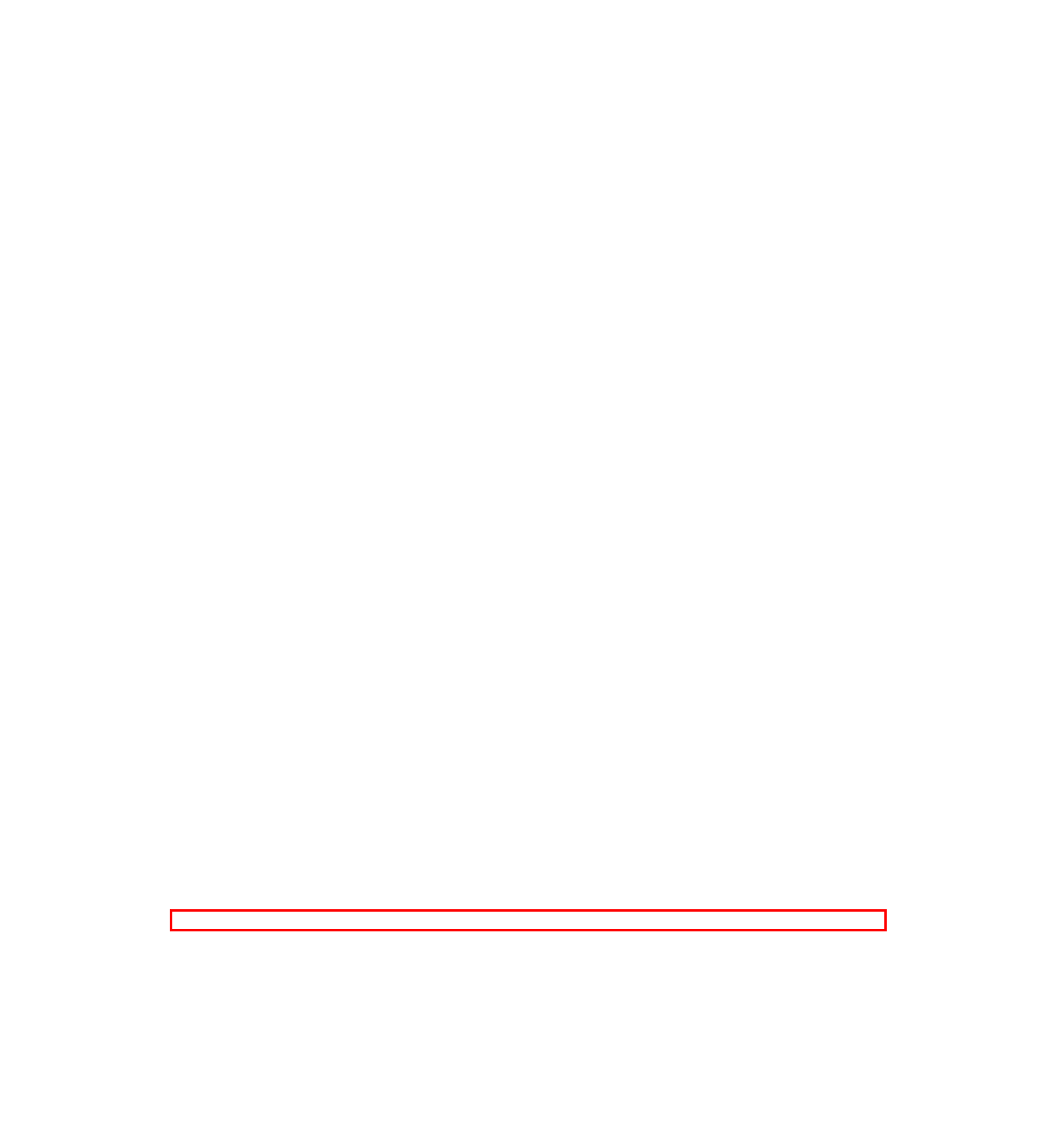Please examine the screenshot of the webpage and read the text present within the red rectangle bounding box.

For those of you who I have email information, you will be the first to know when either one of them hit the Amazon list.